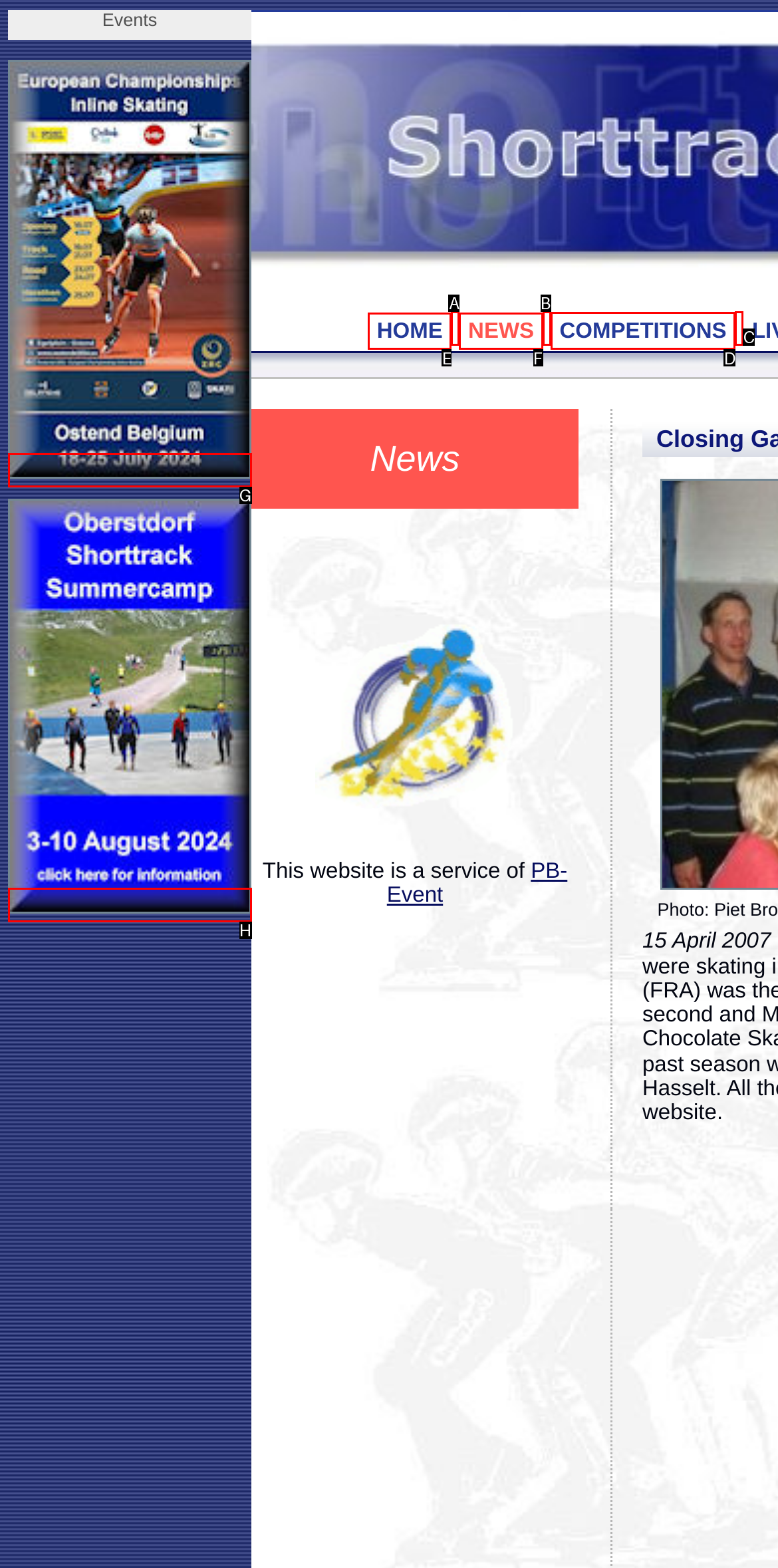Choose the HTML element that needs to be clicked for the given task: Click on the COMPETITIONS link Respond by giving the letter of the chosen option.

D